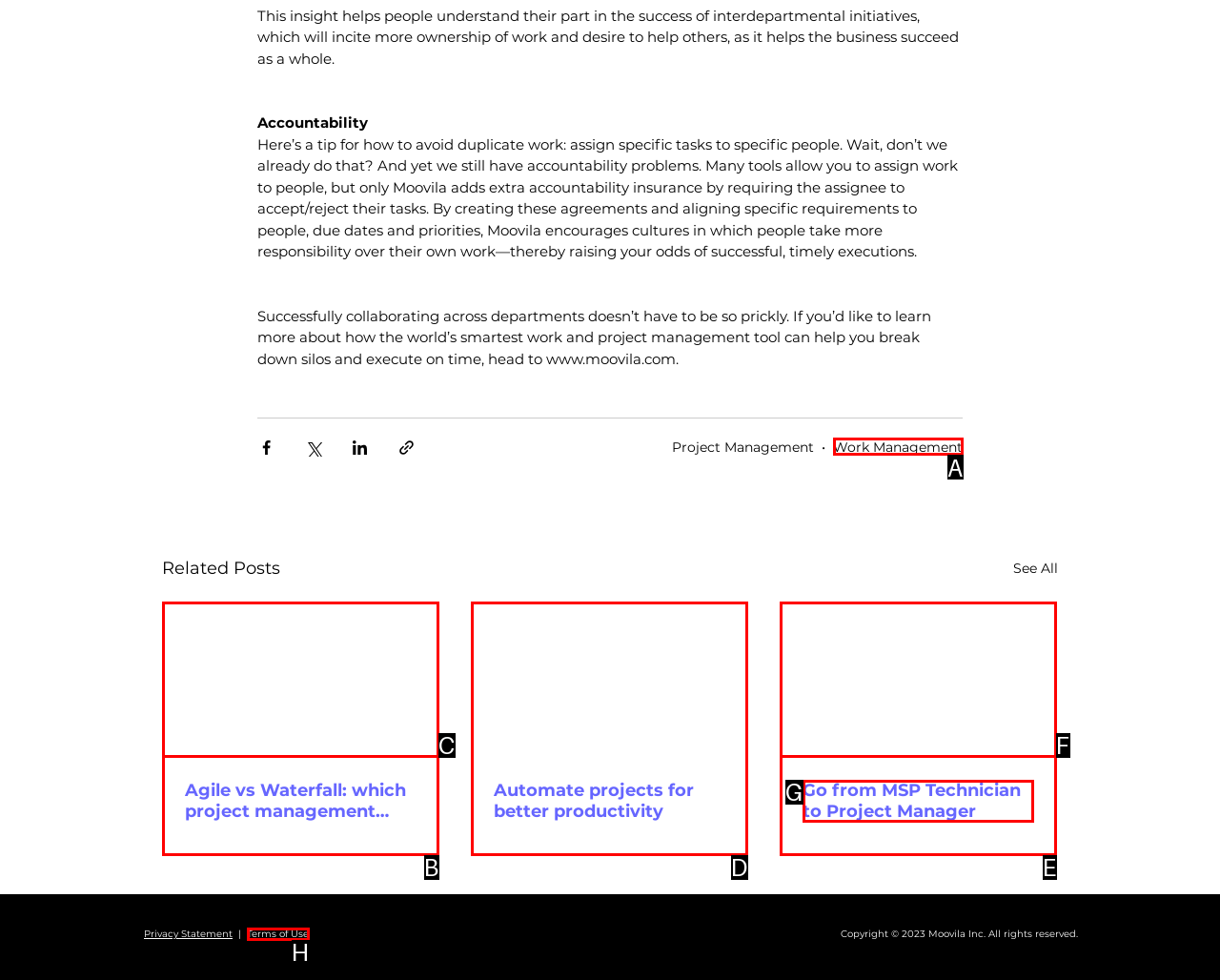Select the option that fits this description: Automate projects for better productivity
Answer with the corresponding letter directly.

D